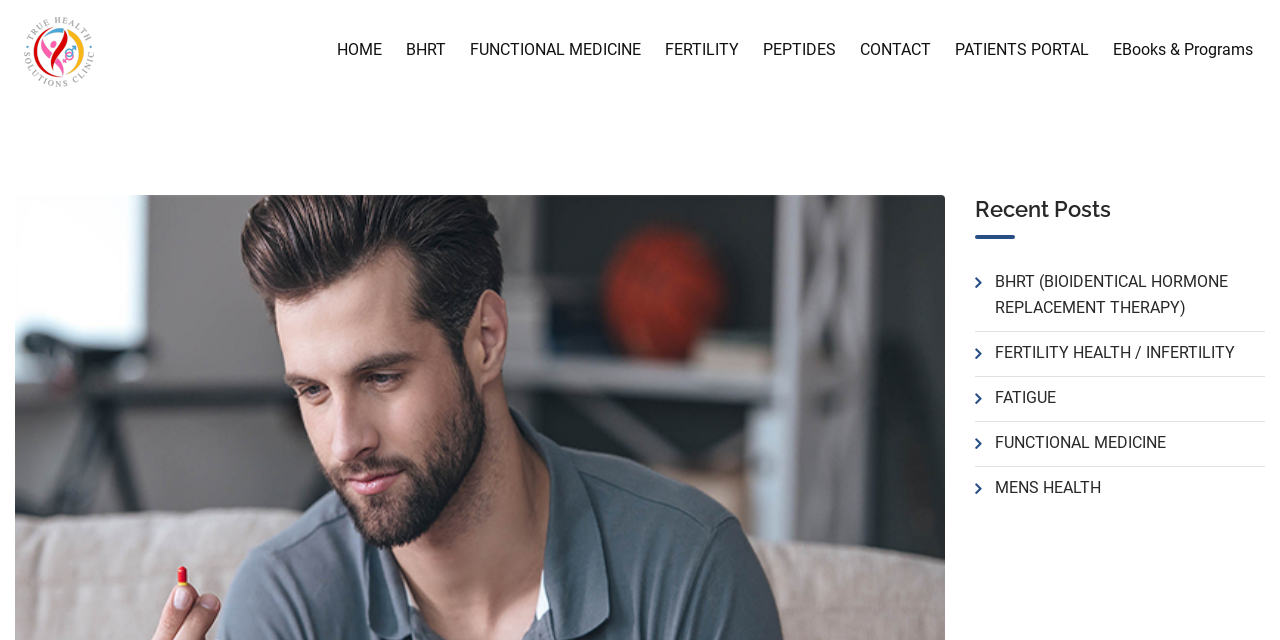How many navigation links are there?
Utilize the information in the image to give a detailed answer to the question.

I counted the number of links in the top navigation bar, which are HOME, BHRT, FUNCTIONAL MEDICINE, FERTILITY, PEPTIDES, CONTACT, PATIENTS PORTAL, and EBooks & Programs.